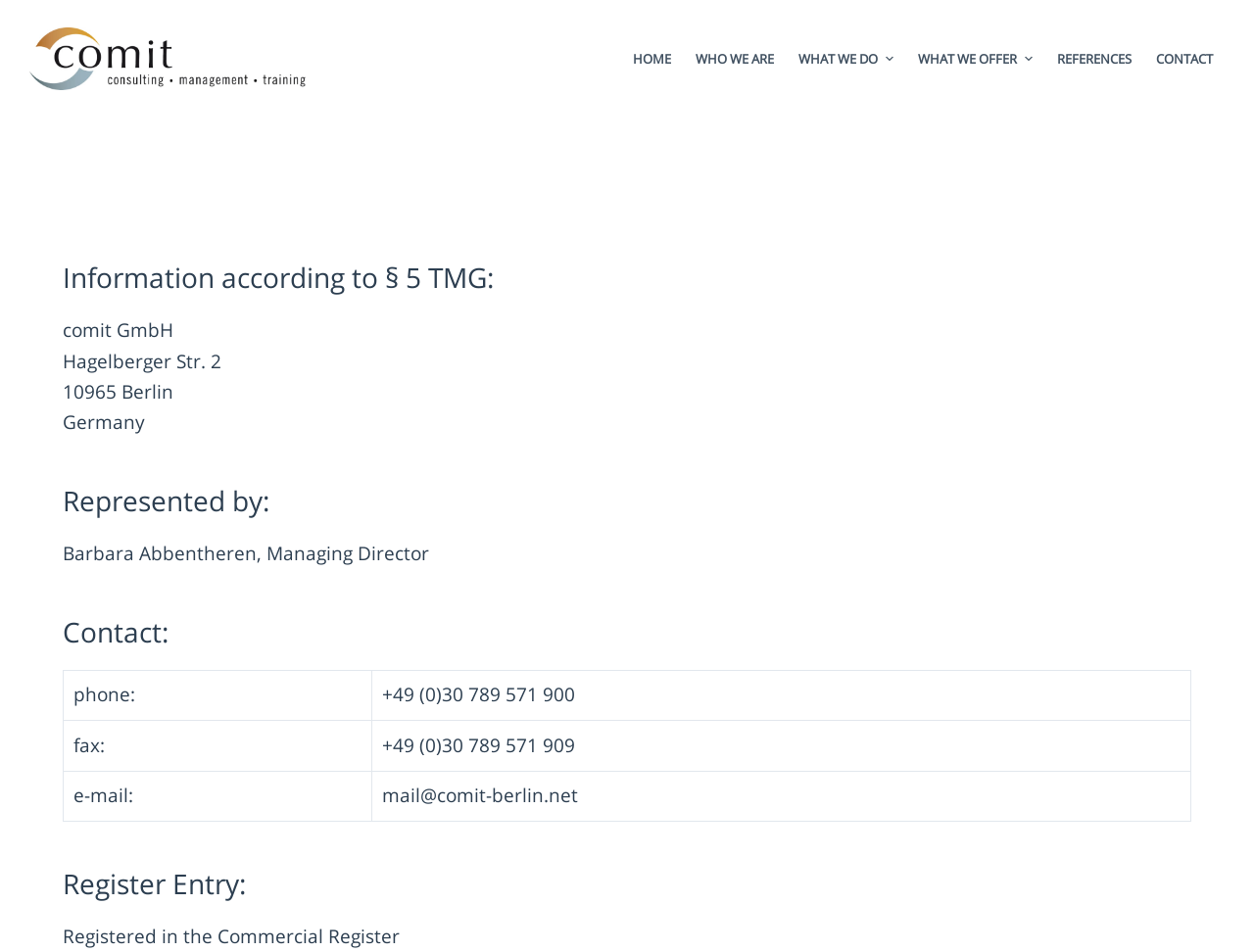Locate the UI element described by What We Do in the provided webpage screenshot. Return the bounding box coordinates in the format (top-left x, top-left y, bottom-right x, bottom-right y), ensuring all values are between 0 and 1.

[0.627, 0.0, 0.722, 0.123]